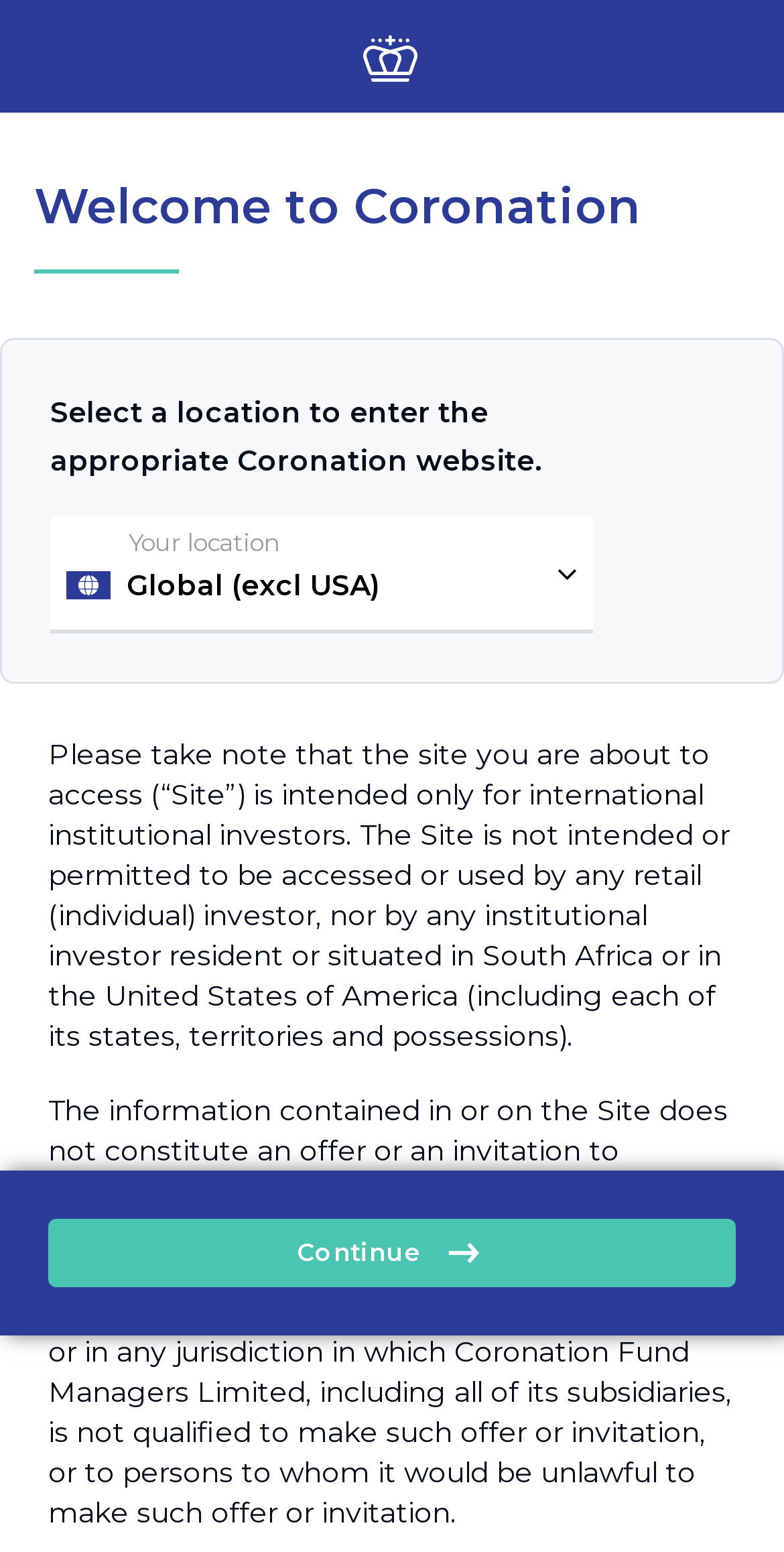What type of investors is the site intended for?
Refer to the image and provide a detailed answer to the question.

The static text 'The Site is not intended or permitted to be accessed or used by any retail (individual) investor, nor by any institutional investor resident or situated in South Africa or in the United States of America...' implies that the site is intended for international institutional investors.